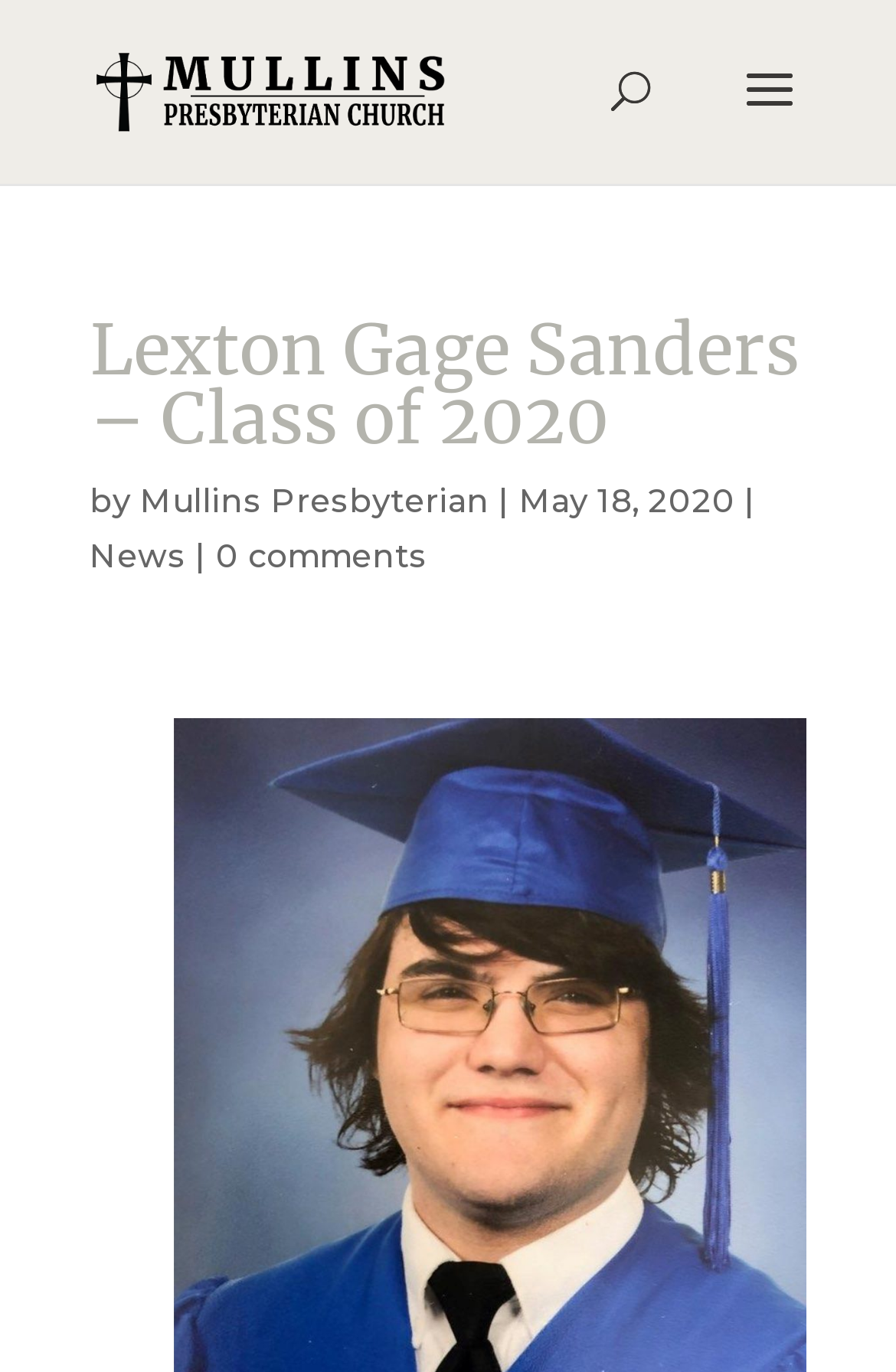What is the category of the webpage content?
We need a detailed and exhaustive answer to the question. Please elaborate.

I identified the category by looking at the link element 'News' which is located below the heading element, indicating that the webpage content falls under the news category.